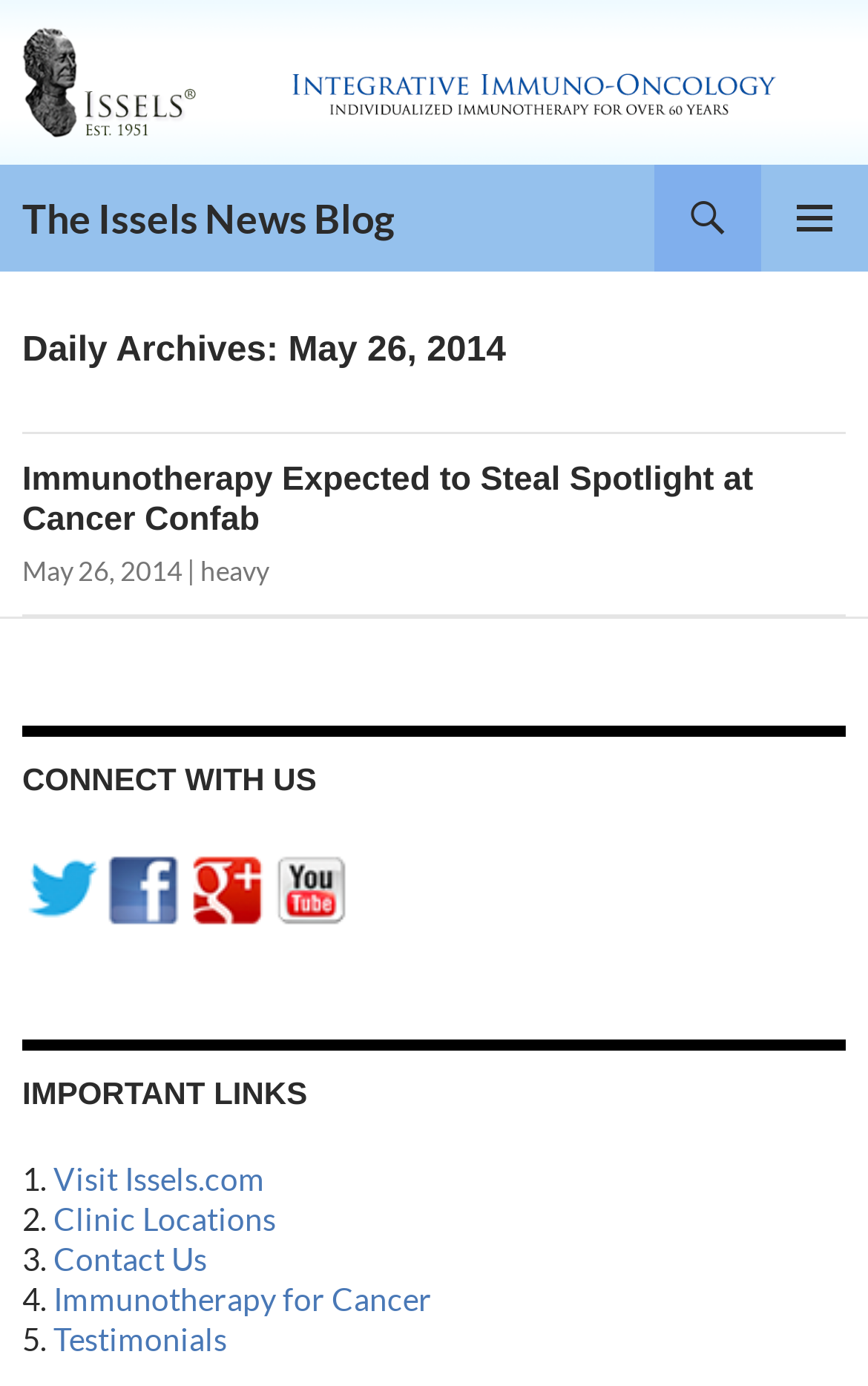Please reply with a single word or brief phrase to the question: 
What is the date of the daily archives?

May 26, 2014